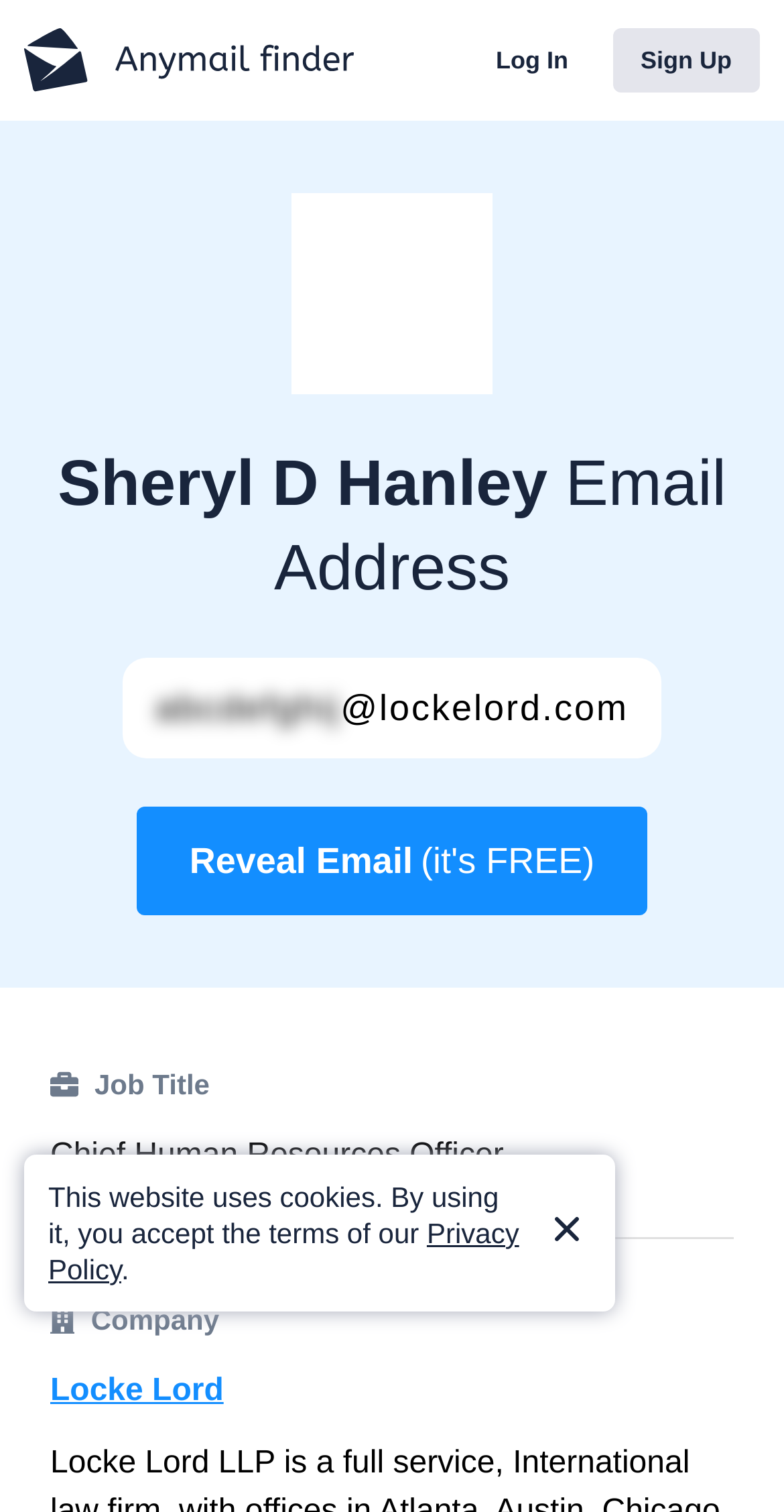Write an exhaustive caption that covers the webpage's main aspects.

The webpage appears to be a profile page for Sheryl D Hanley, with a focus on providing her email address. At the top left, there is a small logo and a link to the Locke Lord website. Next to it, there are two buttons, "Log In" and "Sign Up", positioned horizontally. 

Below these buttons, there is a larger logo of Locke Lord, taking up a significant portion of the top section. 

The main content of the page is divided into two sections. On the left, there is a heading with Sheryl D Hanley's email address, "abcdefghij@lockelord.com", and a button "Reveal Email (it's FREE)" below it. 

On the right, there is a section with Sheryl D Hanley's job information, including her job title, "Chief Human Resources Officer", and her company, "Locke Lord". 

There are several images scattered throughout the page, but they do not appear to be significant content-wise. 

At the bottom of the page, there is a notice about the website's use of cookies, with a link to the Privacy Policy.